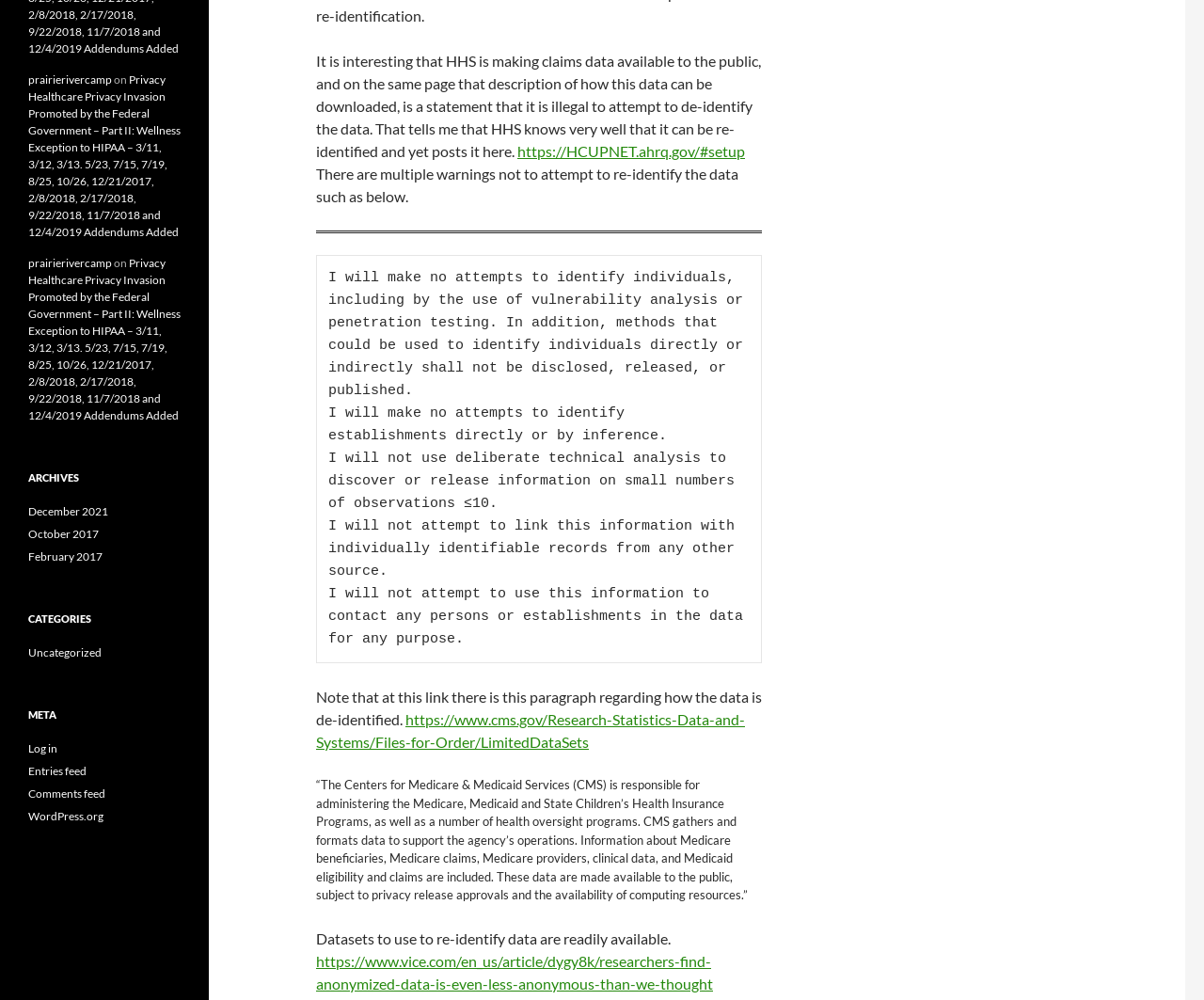Give the bounding box coordinates for this UI element: "October 2017". The coordinates should be four float numbers between 0 and 1, arranged as [left, top, right, bottom].

[0.023, 0.527, 0.082, 0.541]